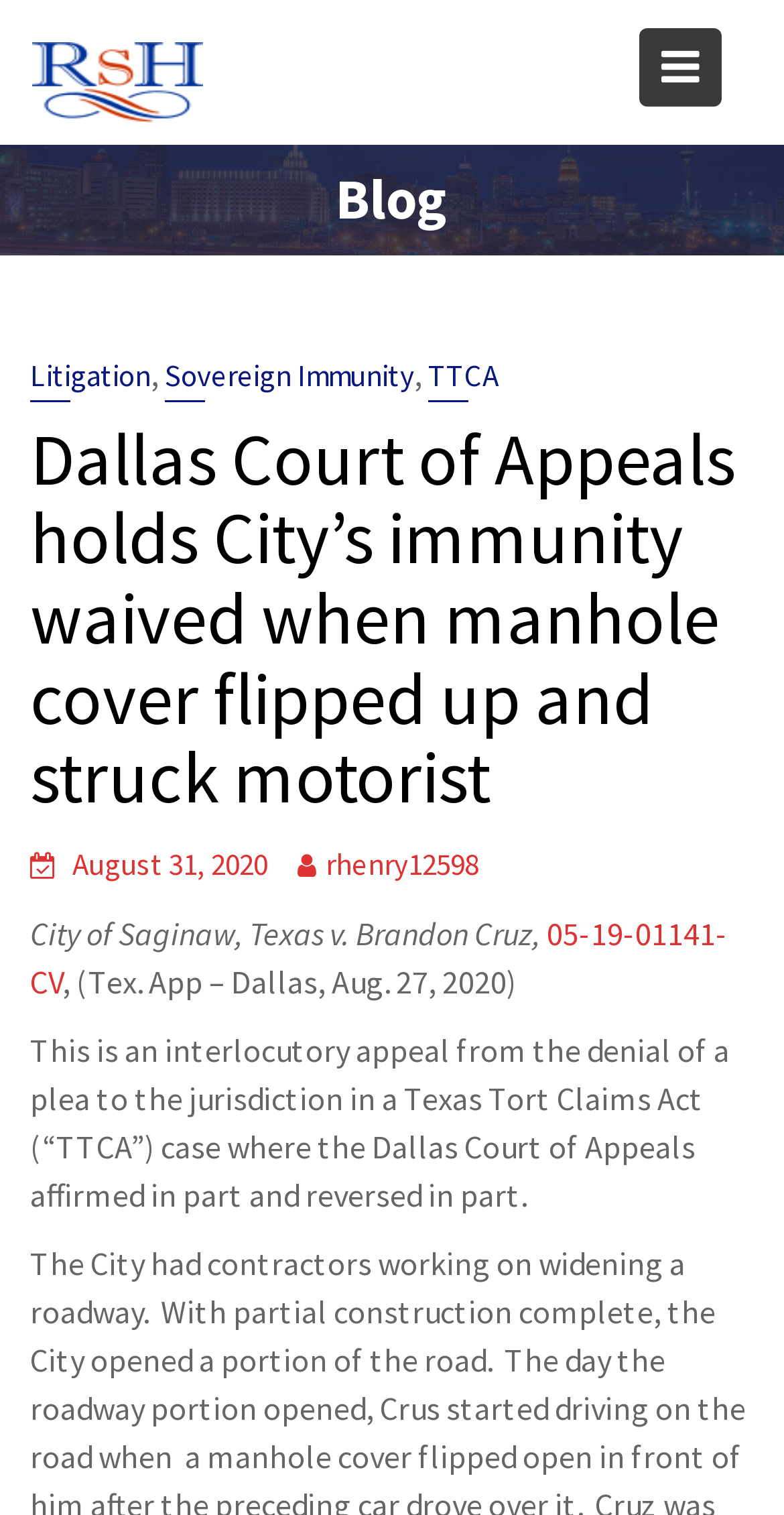Write a detailed summary of the webpage.

The webpage appears to be a blog post from The Law Offices of Ryan Henry. At the top right corner, there is a button with an icon. Below it, there is a link to The Law Offices of Ryan Henry, accompanied by a small image. A large banner image spans the entire width of the page, situated below the top elements.

The main content of the page is divided into sections. The first section is a heading labeled "Blog", which contains a subheading with links to categories such as "Litigation", "Sovereign Immunity", and "TTCA". Below this, there is a prominent heading that summarizes the blog post: "Dallas Court of Appeals holds City’s immunity waived when manhole cover flipped up and struck motorist".

The main article begins with a footer section that includes a link to the publication date, "August 31, 2020", and the author's name, "rhenry12598". The article itself is a summary of a court case, "City of Saginaw, Texas v. Brandon Cruz", with a link to the case number "05-19-01141-CV". The text describes the details of the case, including the court's decision and the implications of the ruling.